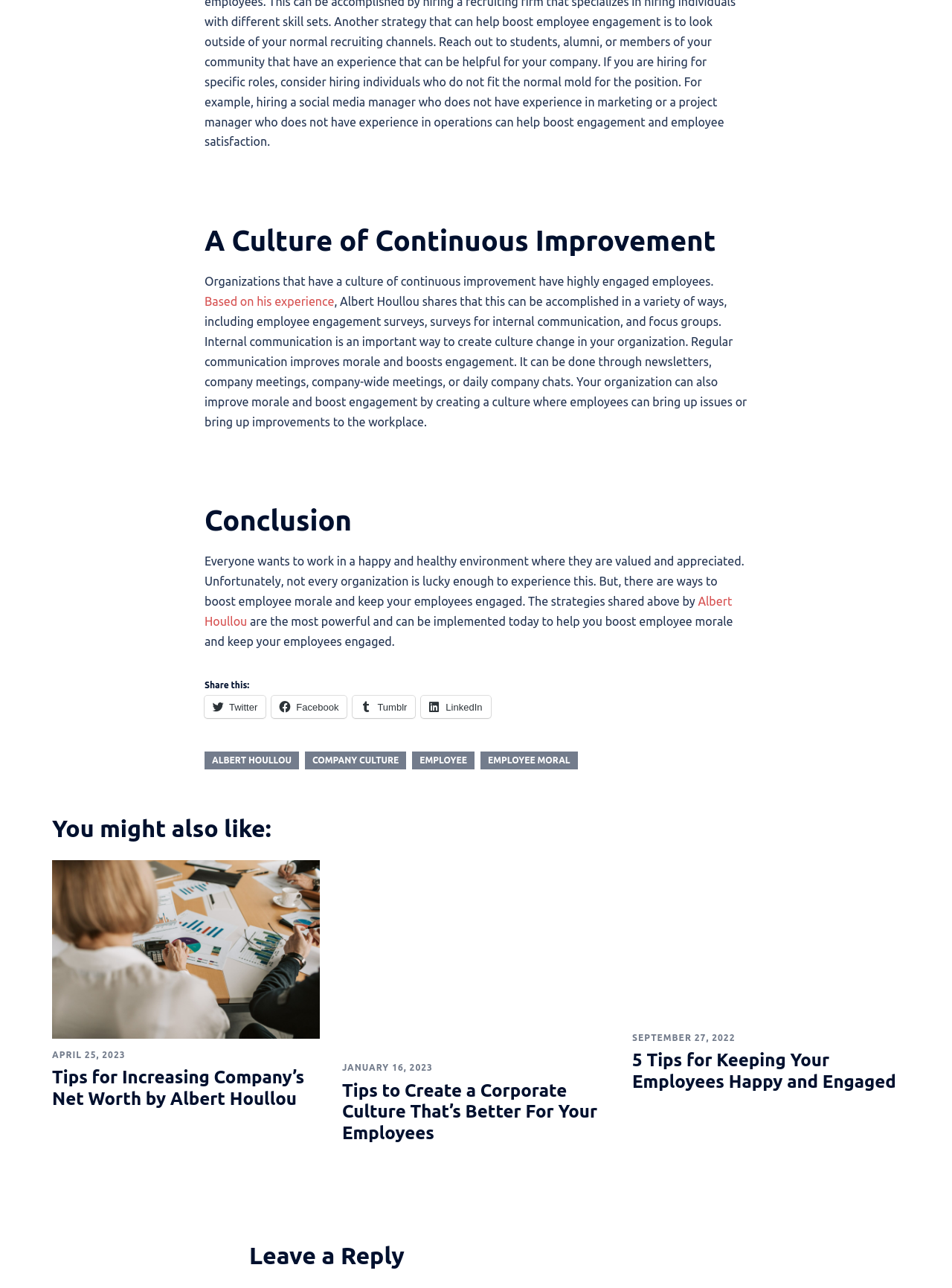Please determine the bounding box coordinates for the element with the description: "April 25, 2023".

[0.055, 0.816, 0.132, 0.823]